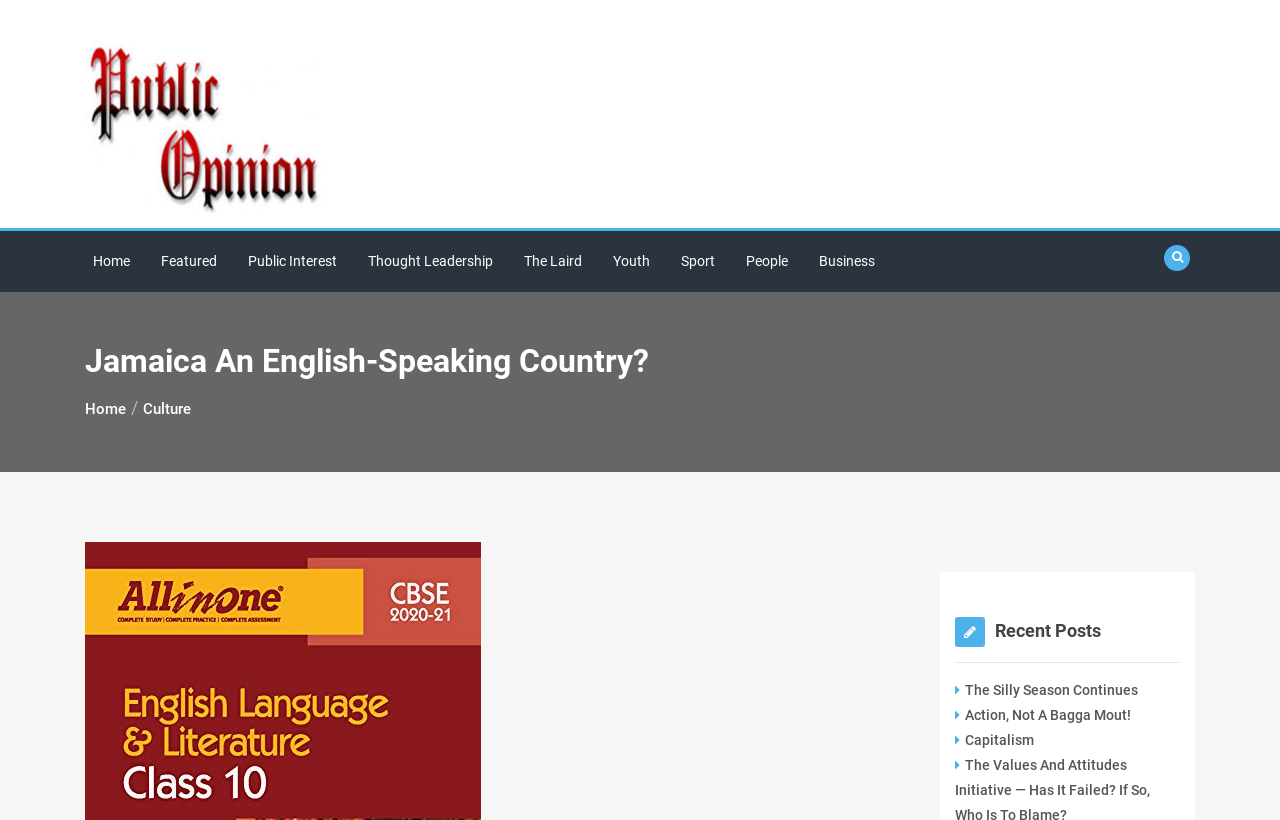Please extract the webpage's main title and generate its text content.

Jamaica An English-Speaking Country?